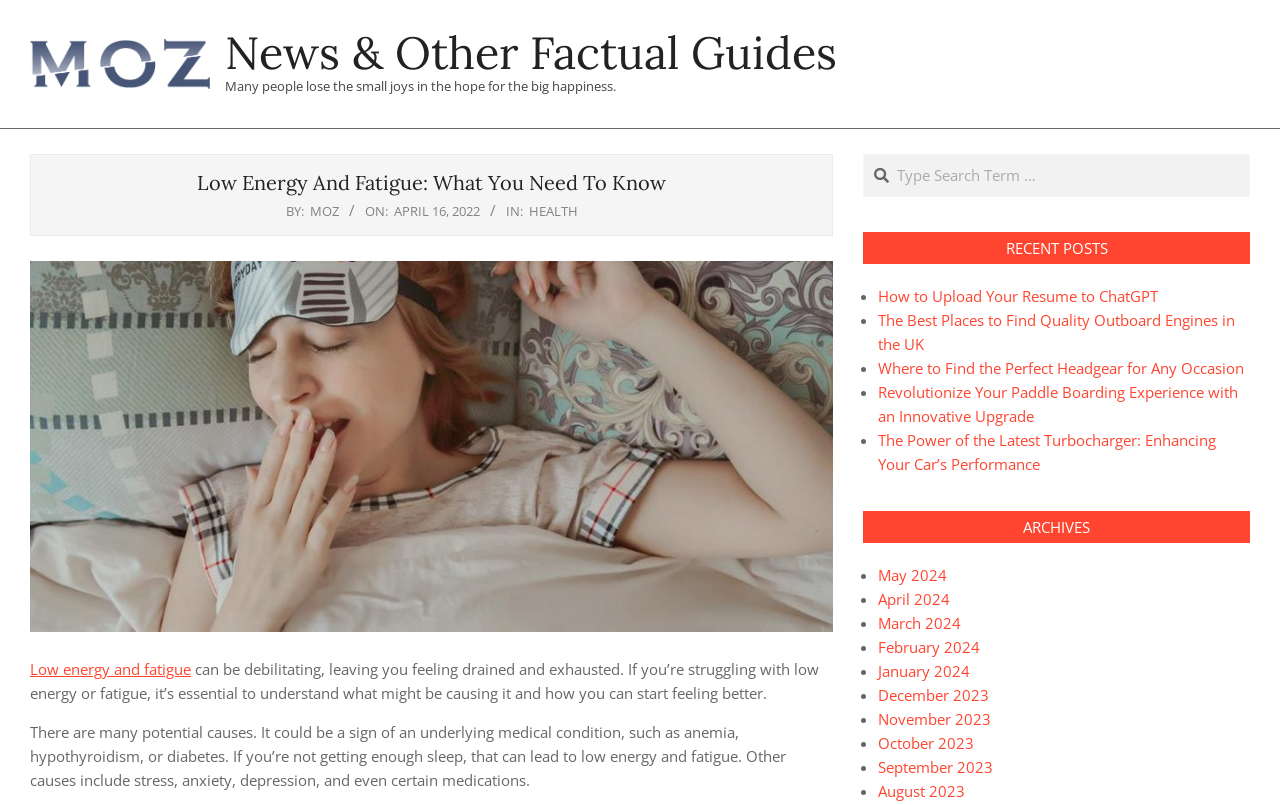From the webpage screenshot, predict the bounding box coordinates (top-left x, top-left y, bottom-right x, bottom-right y) for the UI element described here: News & Other Factual Guides

[0.176, 0.037, 0.654, 0.093]